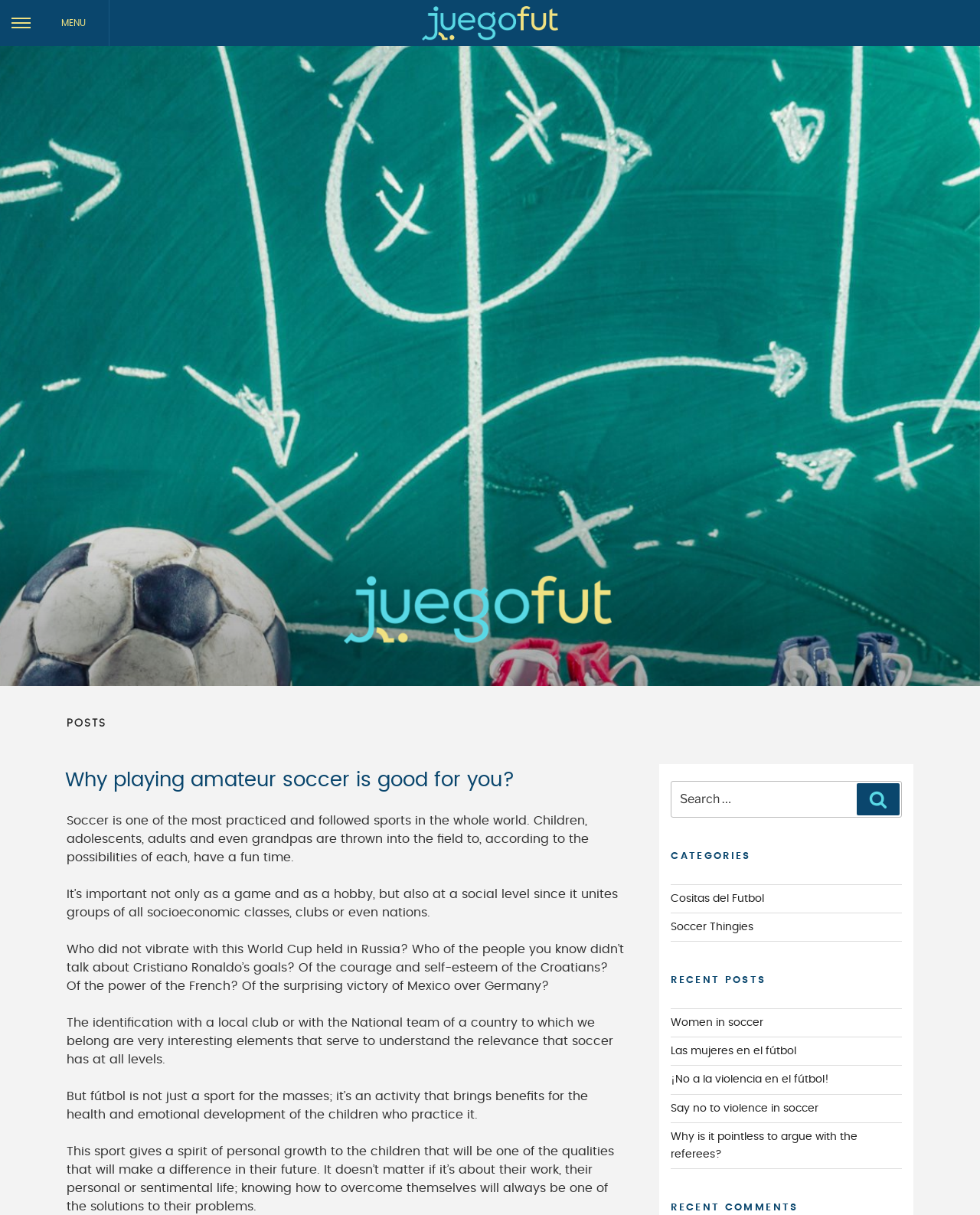From the webpage screenshot, predict the bounding box of the UI element that matches this description: "Search".

[0.874, 0.645, 0.918, 0.671]